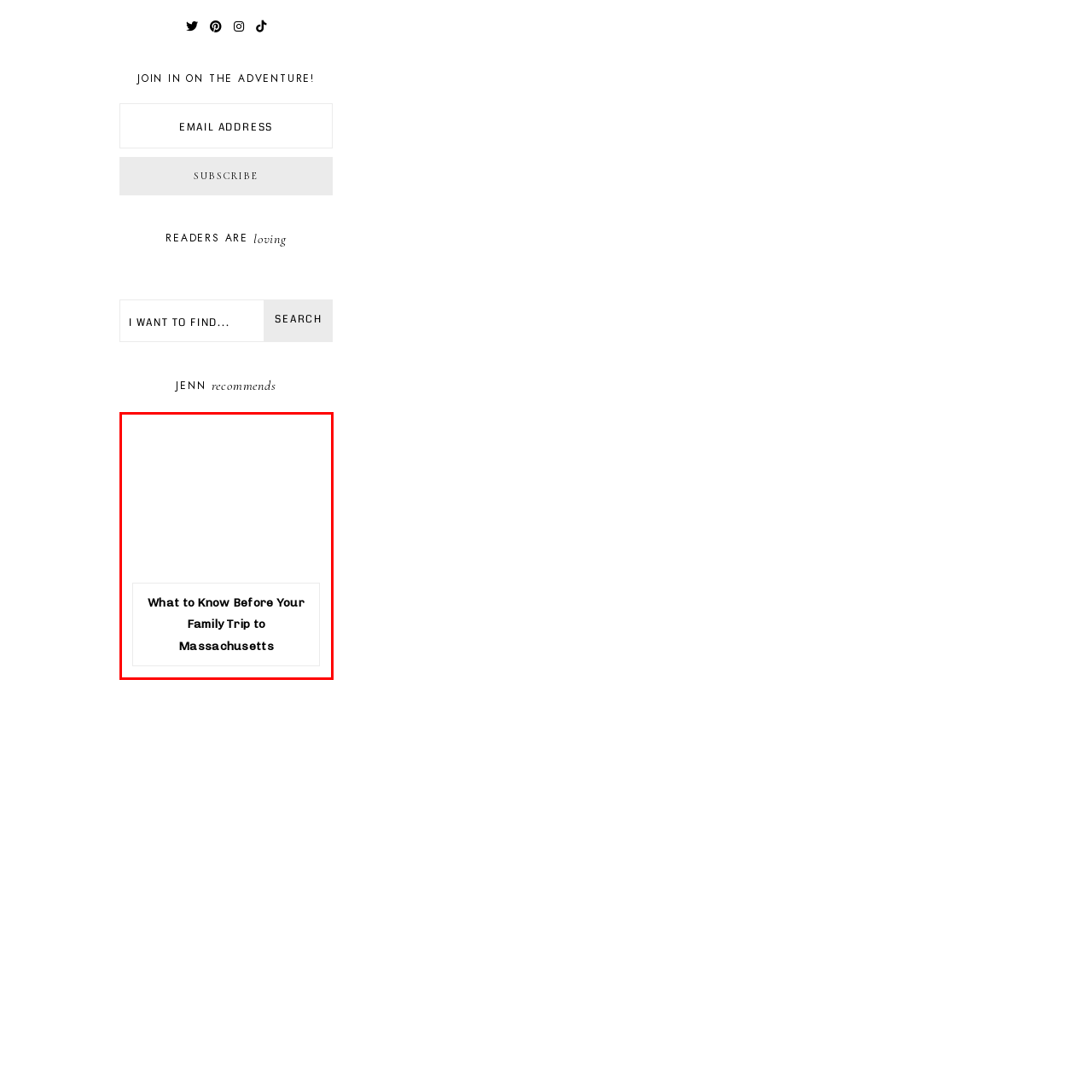Study the part of the image enclosed in the turquoise frame and answer the following question with detailed information derived from the image: 
What is the topic of the content?

The title explicitly mentions Massachusetts, suggesting that the content is related to traveling to or exploring the state, and will likely provide information, tips, or recommendations for visitors.